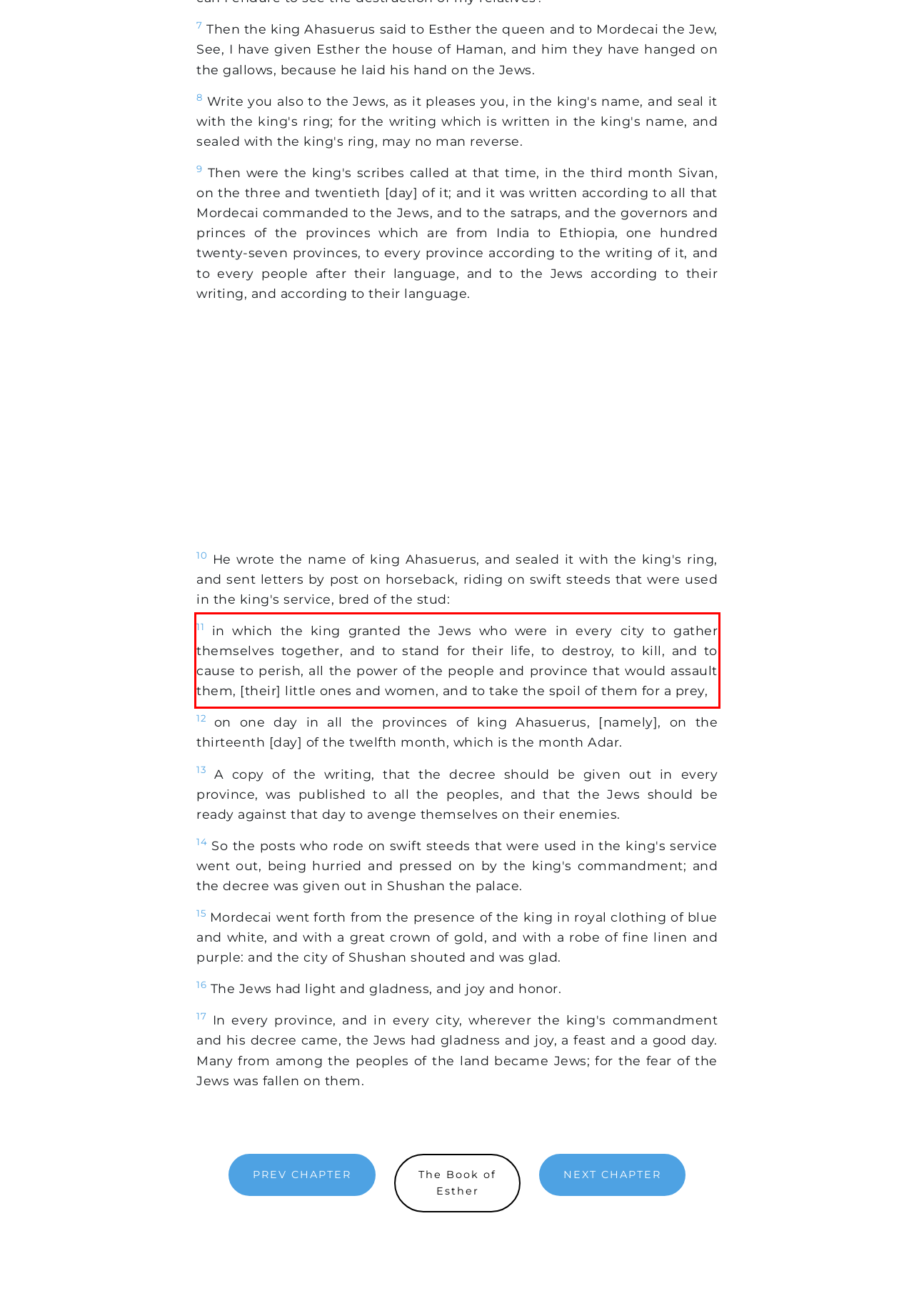Please analyze the provided webpage screenshot and perform OCR to extract the text content from the red rectangle bounding box.

11 in which the king granted the Jews who were in every city to gather themselves together, and to stand for their life, to destroy, to kill, and to cause to perish, all the power of the people and province that would assault them, [their] little ones and women, and to take the spoil of them for a prey,